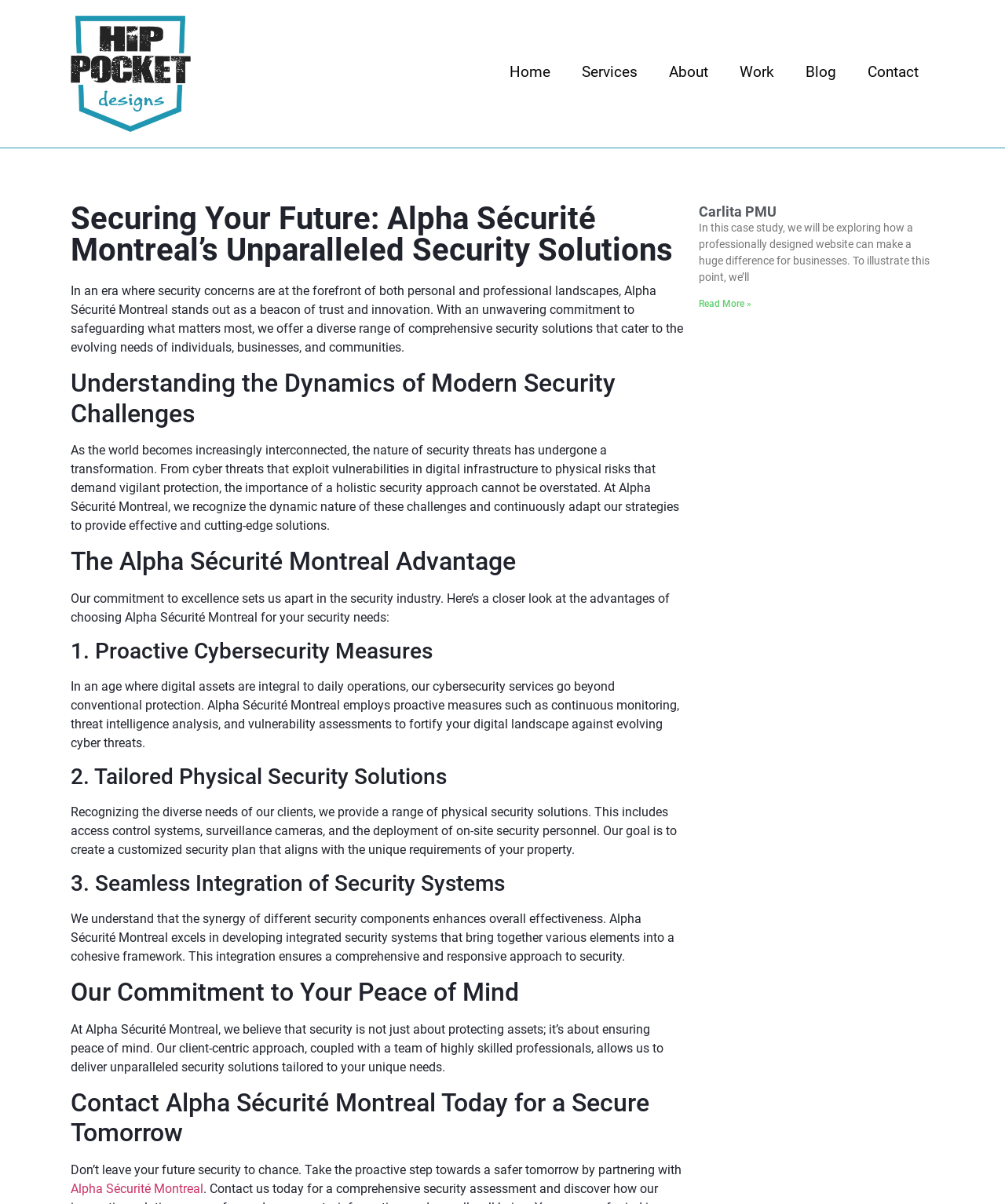Please give the bounding box coordinates of the area that should be clicked to fulfill the following instruction: "Learn about the Alpha Sécurité Montreal Advantage". The coordinates should be in the format of four float numbers from 0 to 1, i.e., [left, top, right, bottom].

[0.07, 0.454, 0.68, 0.479]